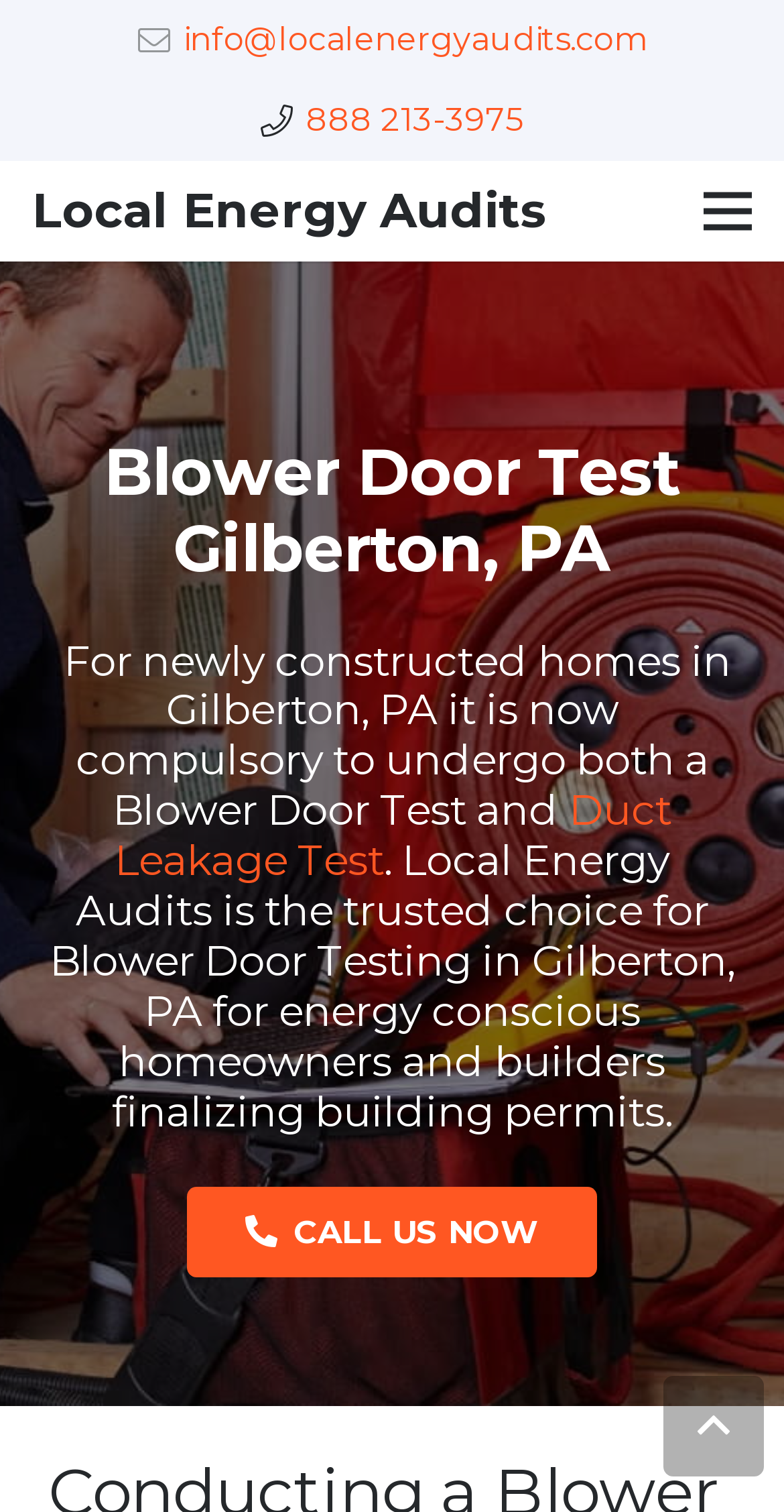What is the phone number to schedule a blower door test?
Using the image, provide a concise answer in one word or a short phrase.

(888) 213-3975